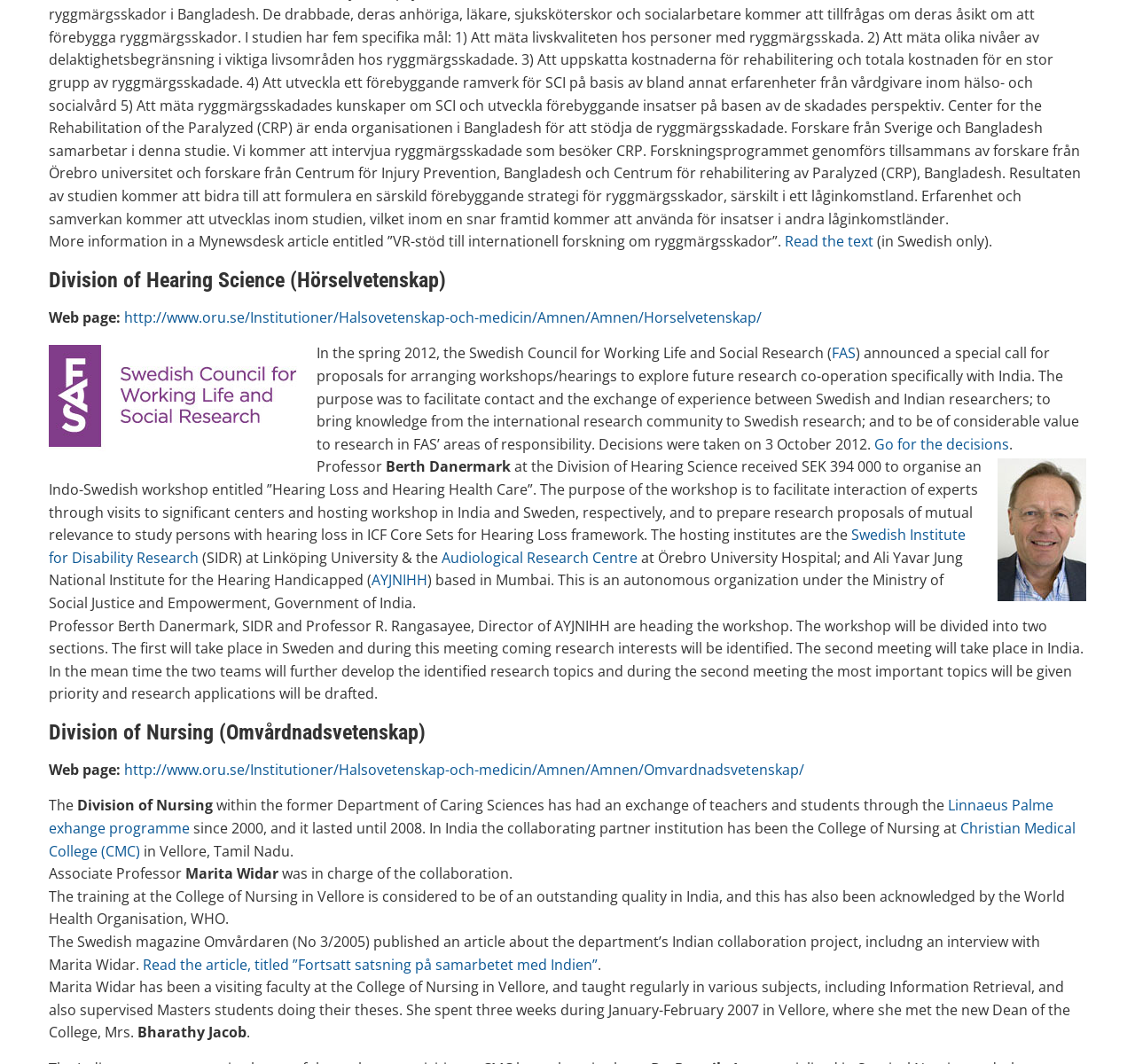How many links are there in the first paragraph?
Give a single word or phrase answer based on the content of the image.

2